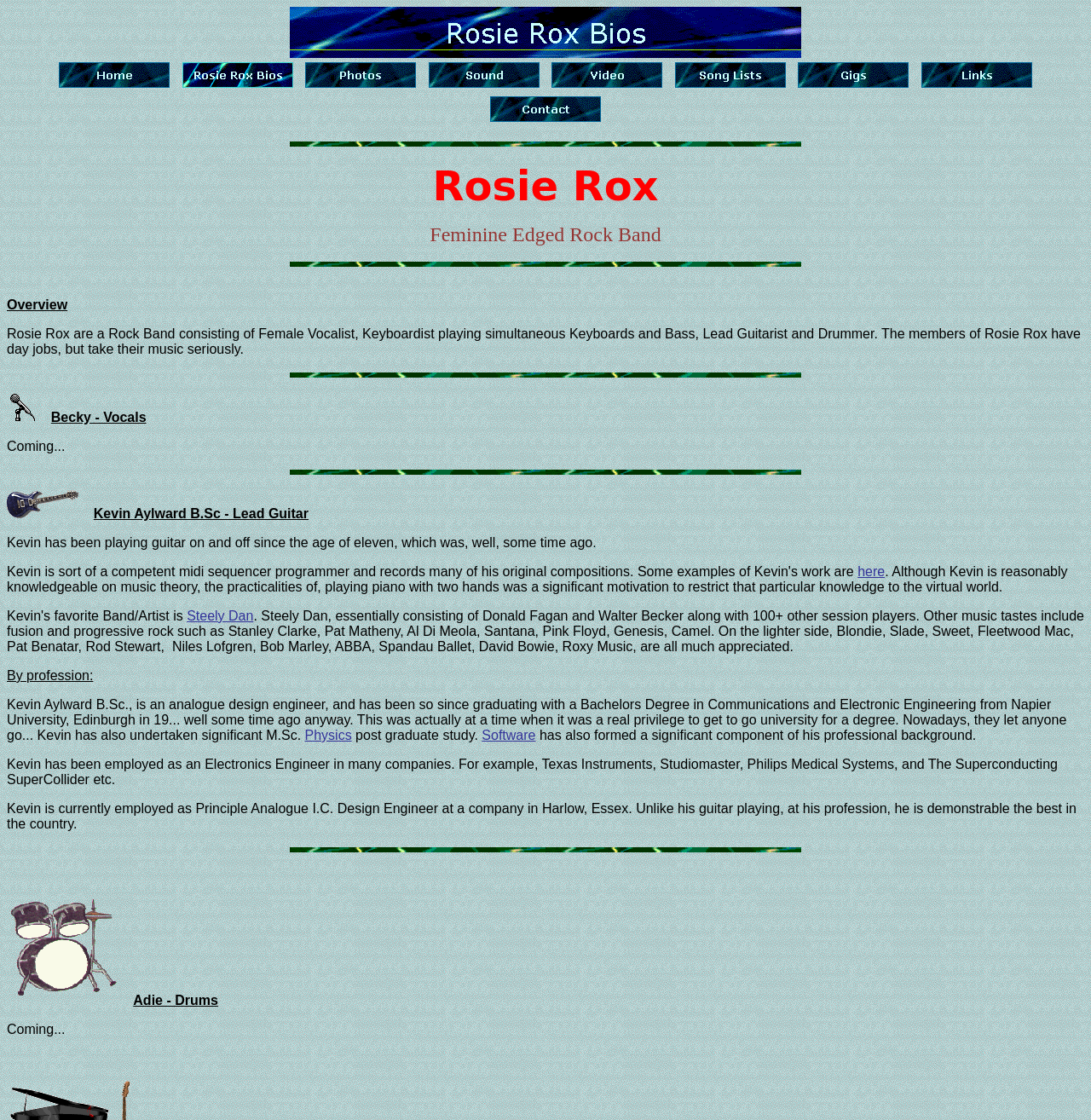Identify the bounding box coordinates of the specific part of the webpage to click to complete this instruction: "Learn about Adie's role in the band".

[0.122, 0.887, 0.2, 0.9]